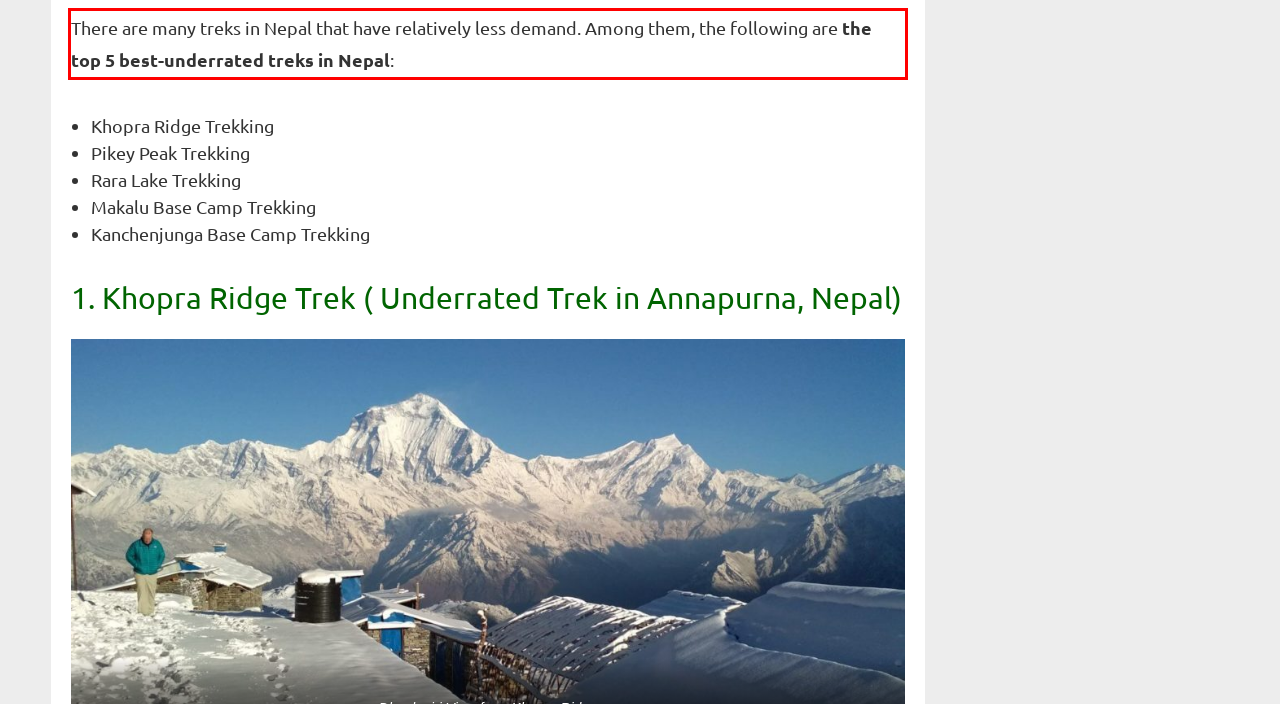Please take the screenshot of the webpage, find the red bounding box, and generate the text content that is within this red bounding box.

There are many treks in Nepal that have relatively less demand. Among them, the following are the top 5 best-underrated treks in Nepal: